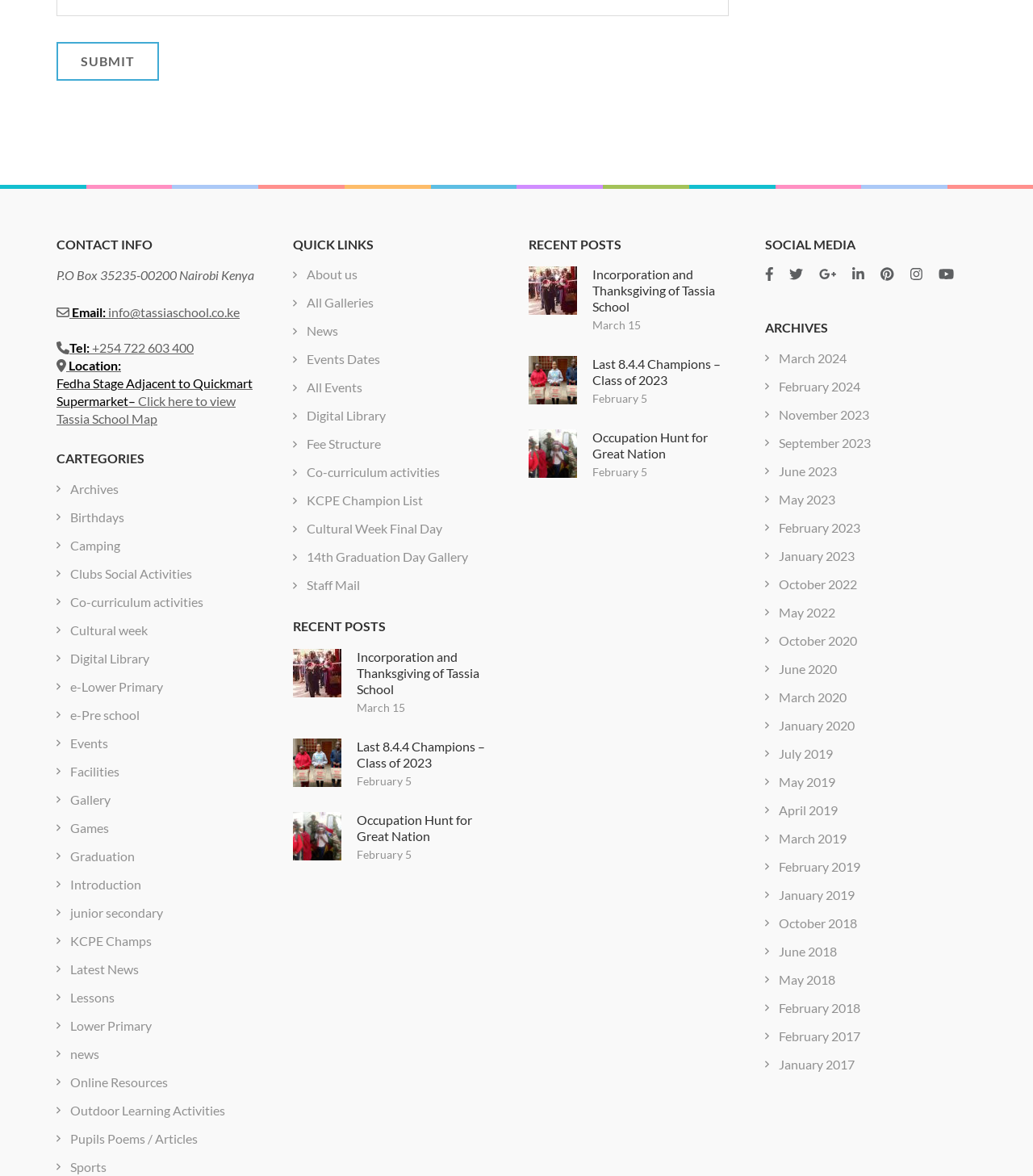Locate the bounding box coordinates of the area to click to fulfill this instruction: "Submit". The bounding box should be presented as four float numbers between 0 and 1, in the order [left, top, right, bottom].

[0.055, 0.036, 0.154, 0.069]